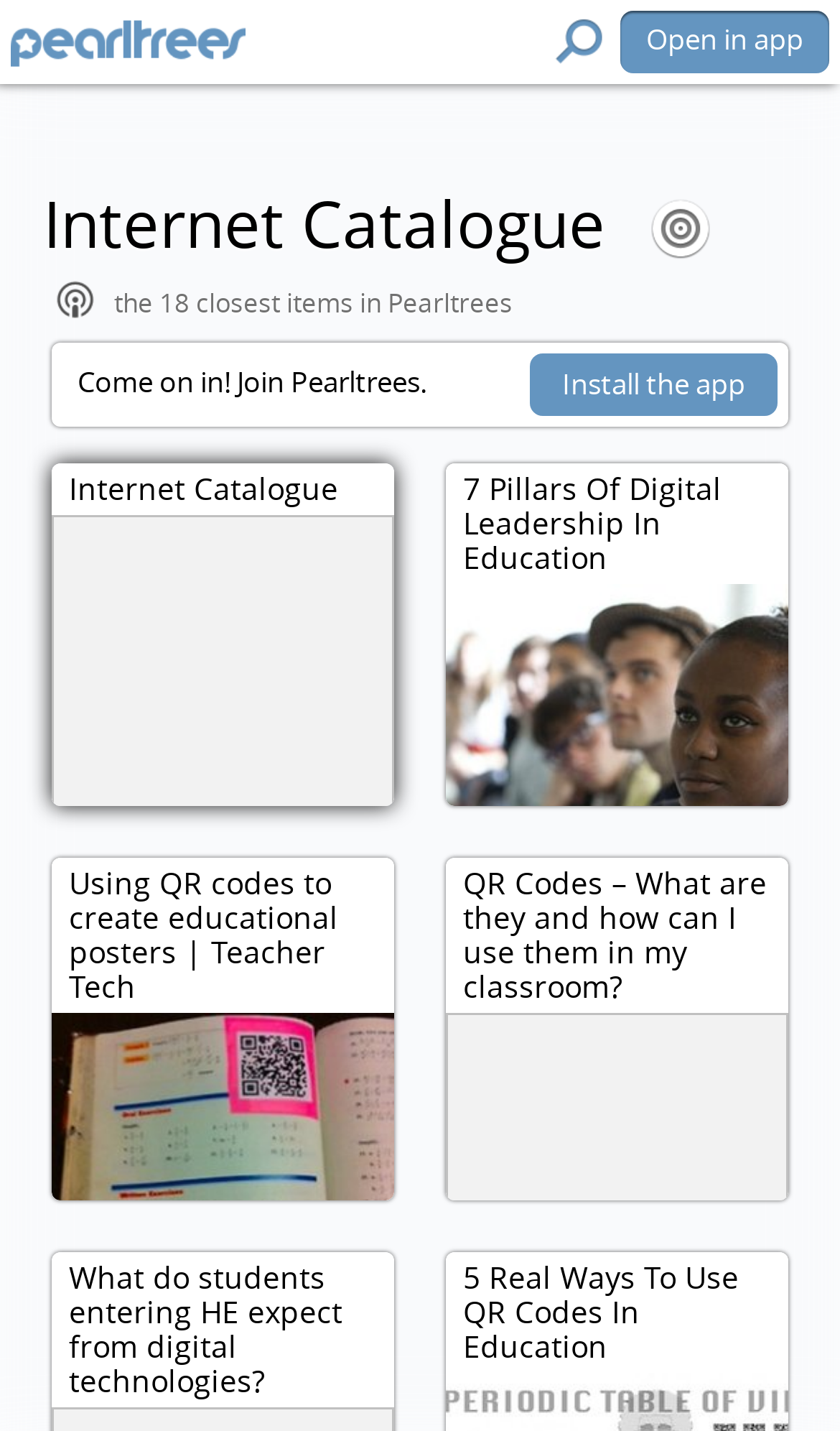Given the description of the UI element: "parent_node: Open in app", predict the bounding box coordinates in the form of [left, top, right, bottom], with each value being a float between 0 and 1.

[0.013, 0.014, 0.292, 0.047]